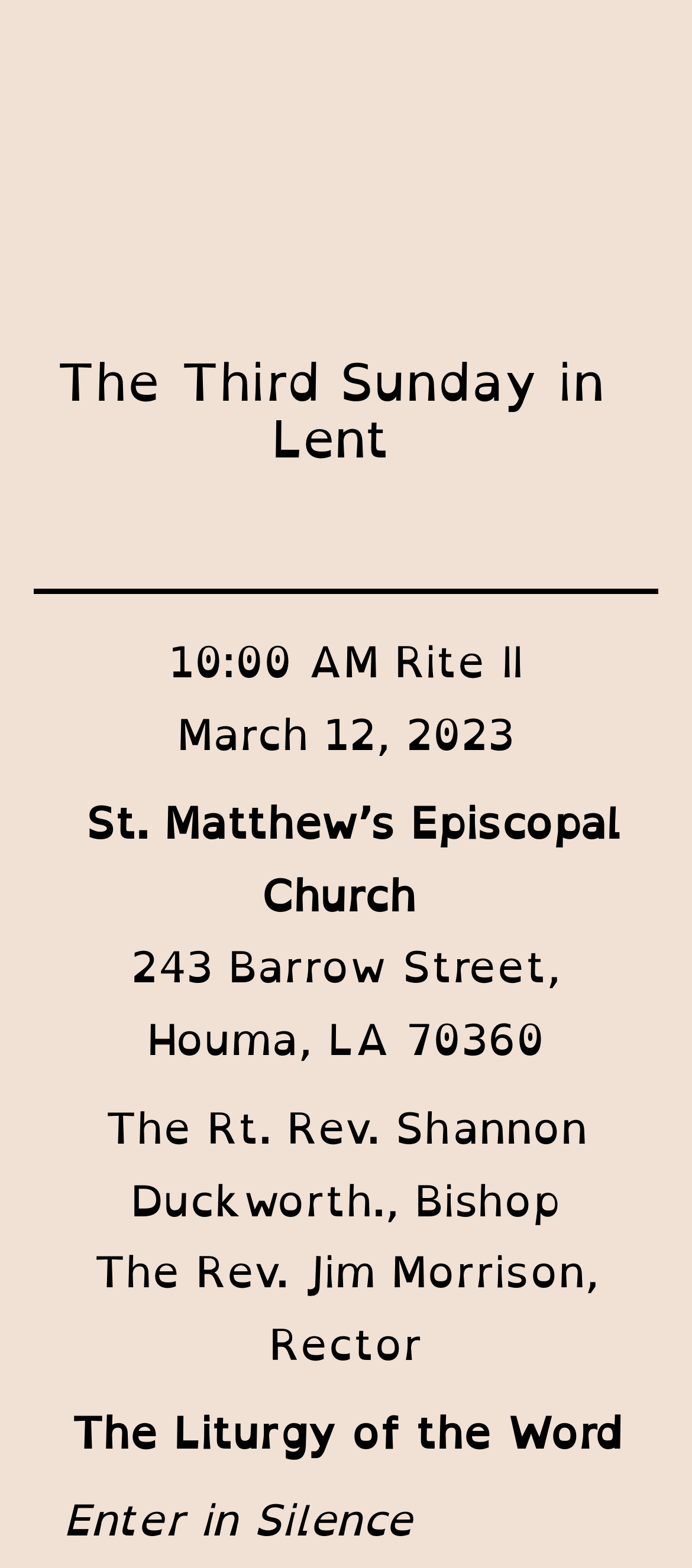Please provide a brief answer to the question using only one word or phrase: 
What is the address of the church?

243 Barrow Street, Houma, LA 70360